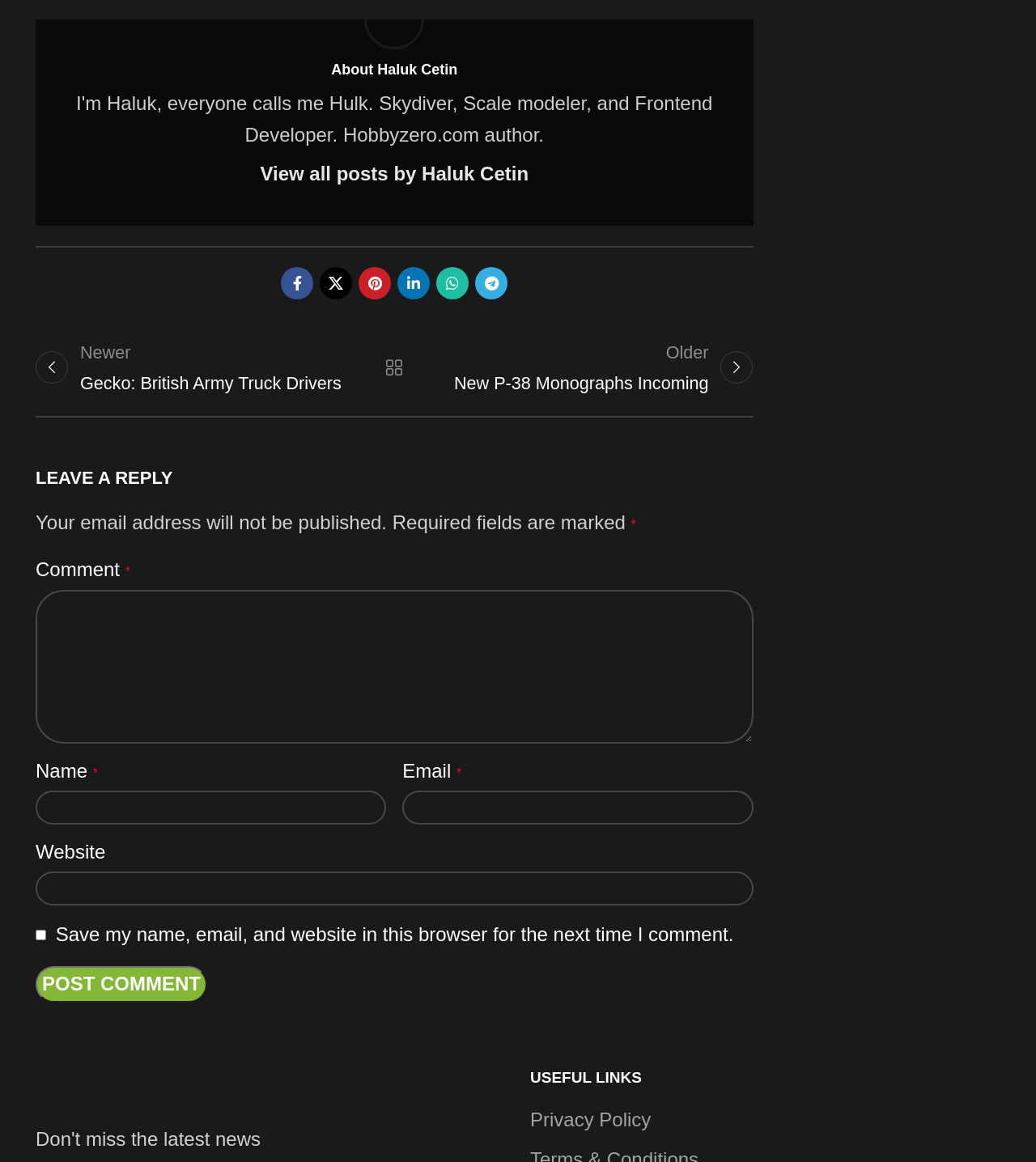Given the element description, predict the bounding box coordinates in the format (top-left x, top-left y, bottom-right x, bottom-right y). Make sure all values are between 0 and 1. Here is the element description: parent_node: Comment * name="comment"

[0.034, 0.507, 0.727, 0.64]